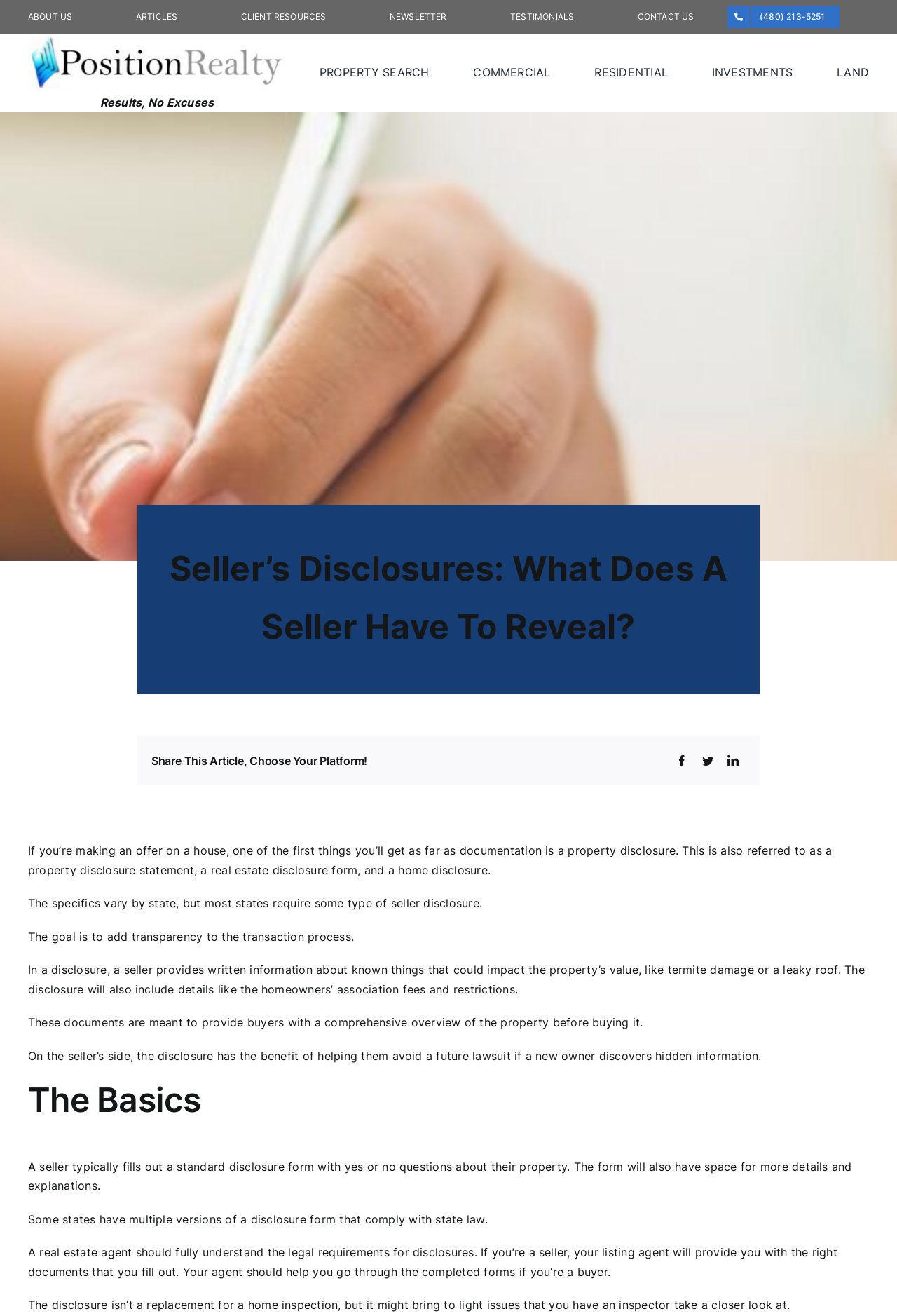Using the description "Go to Top", predict the bounding box of the relevant HTML element.

[0.904, 0.663, 0.941, 0.682]